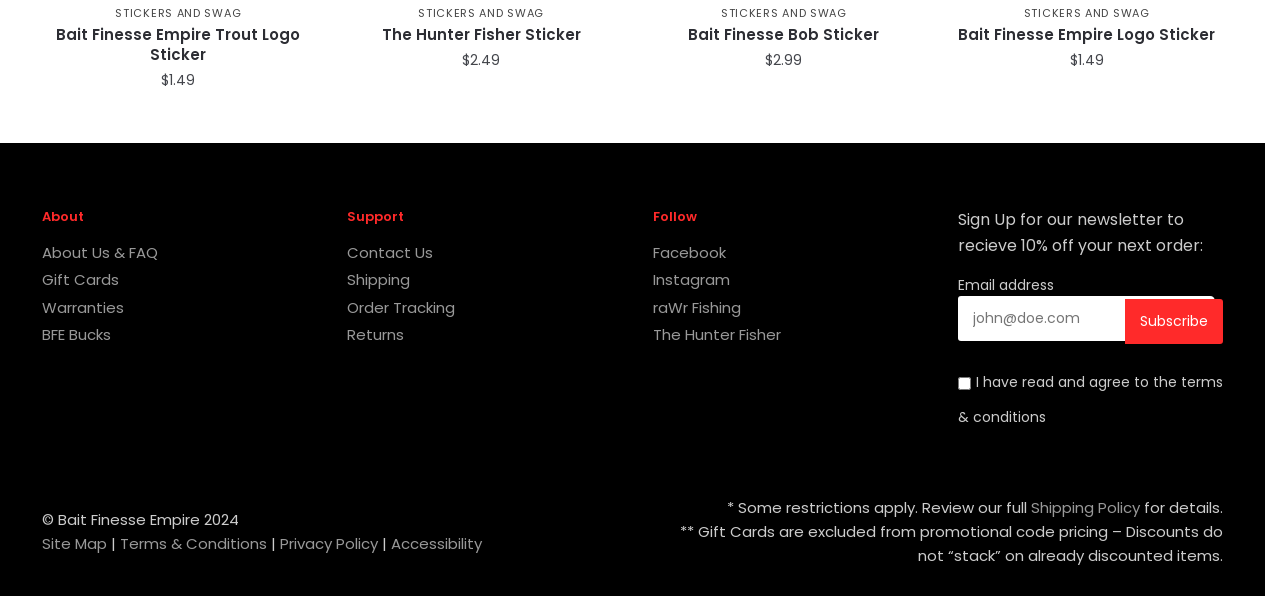Find the bounding box of the UI element described as: "Canada.ca". The bounding box coordinates should be given as four float values between 0 and 1, i.e., [left, top, right, bottom].

None